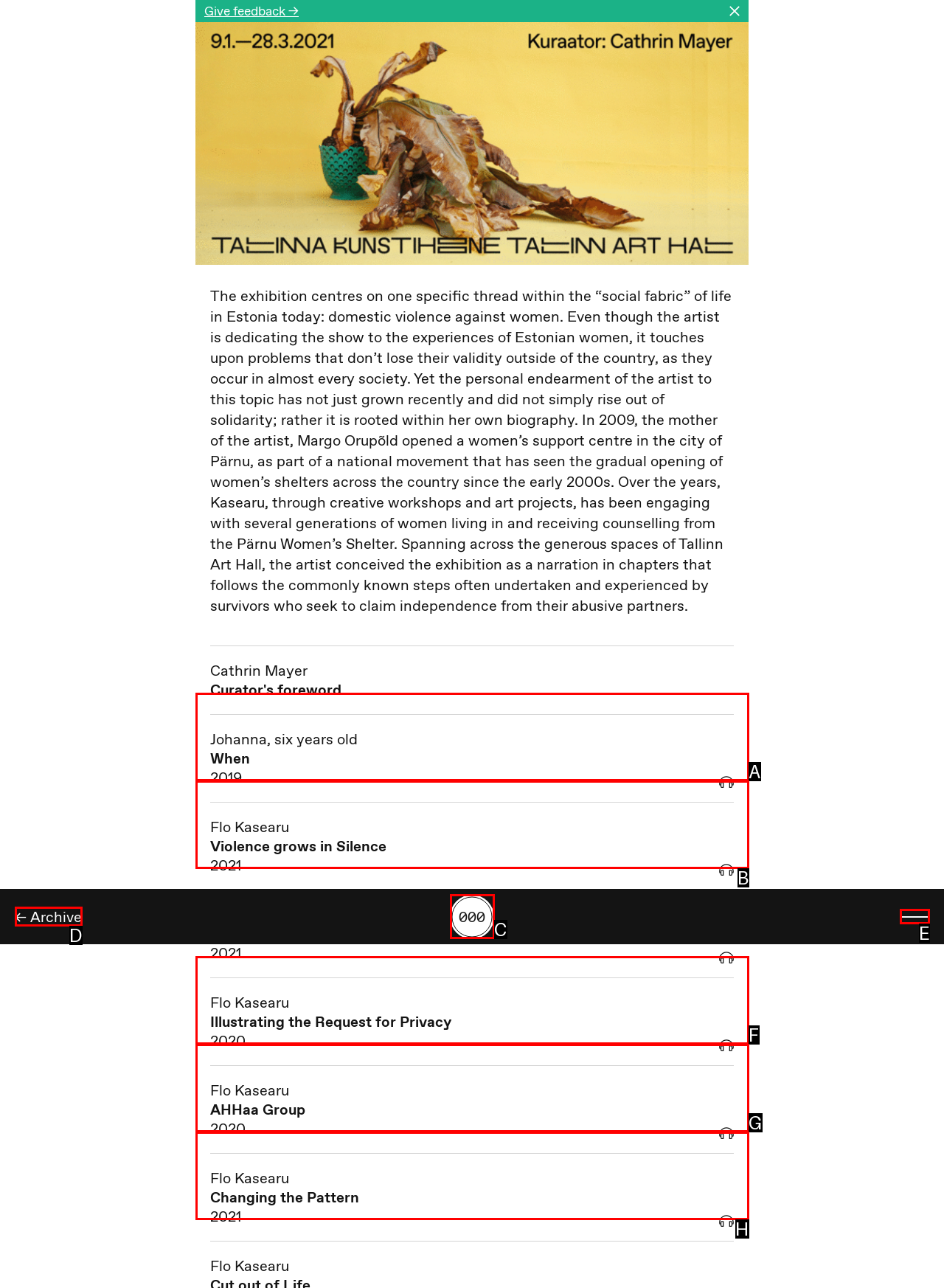Identify the HTML element that corresponds to the following description: ← Archive Provide the letter of the best matching option.

D